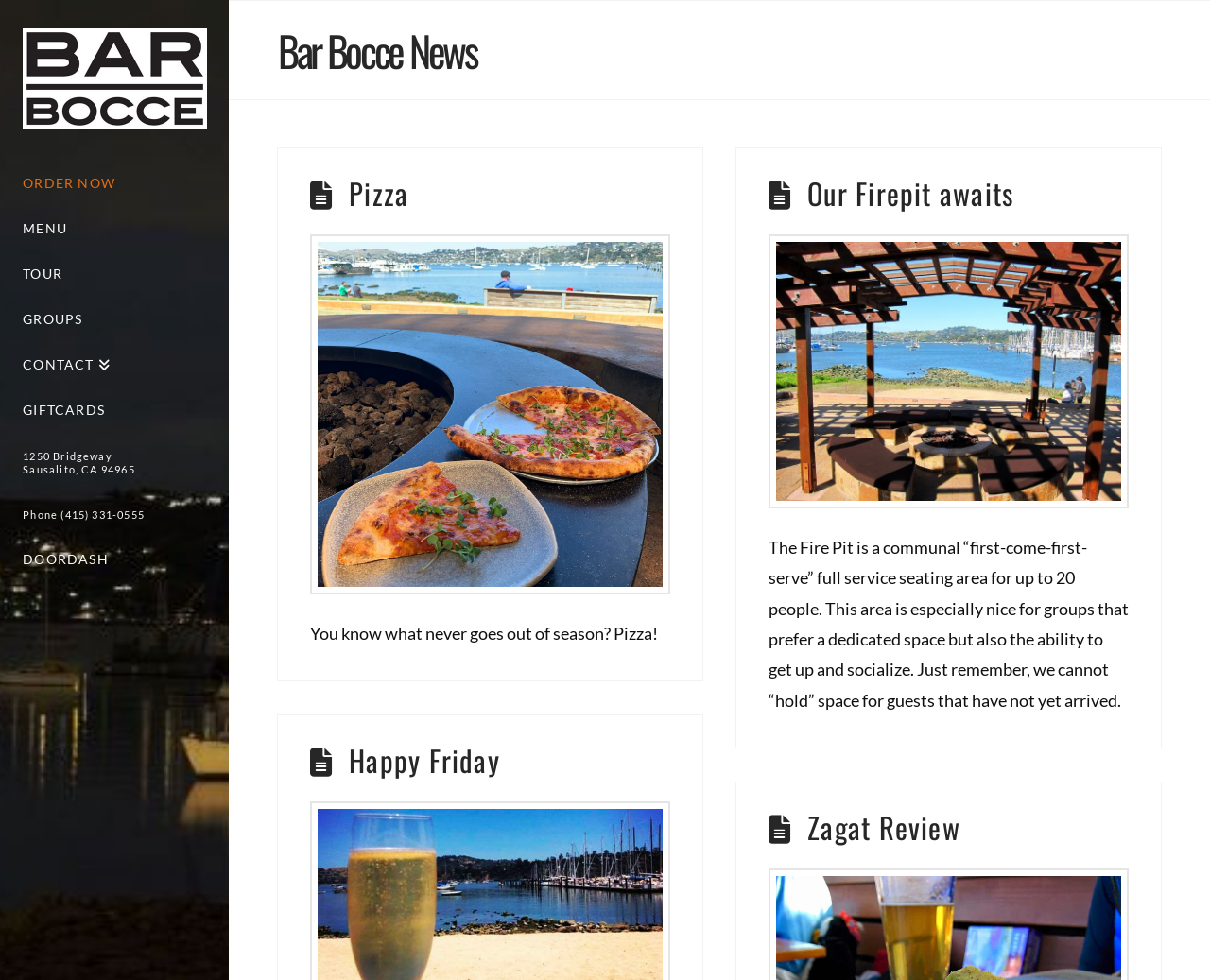Locate the headline of the webpage and generate its content.

Bar Bocce News